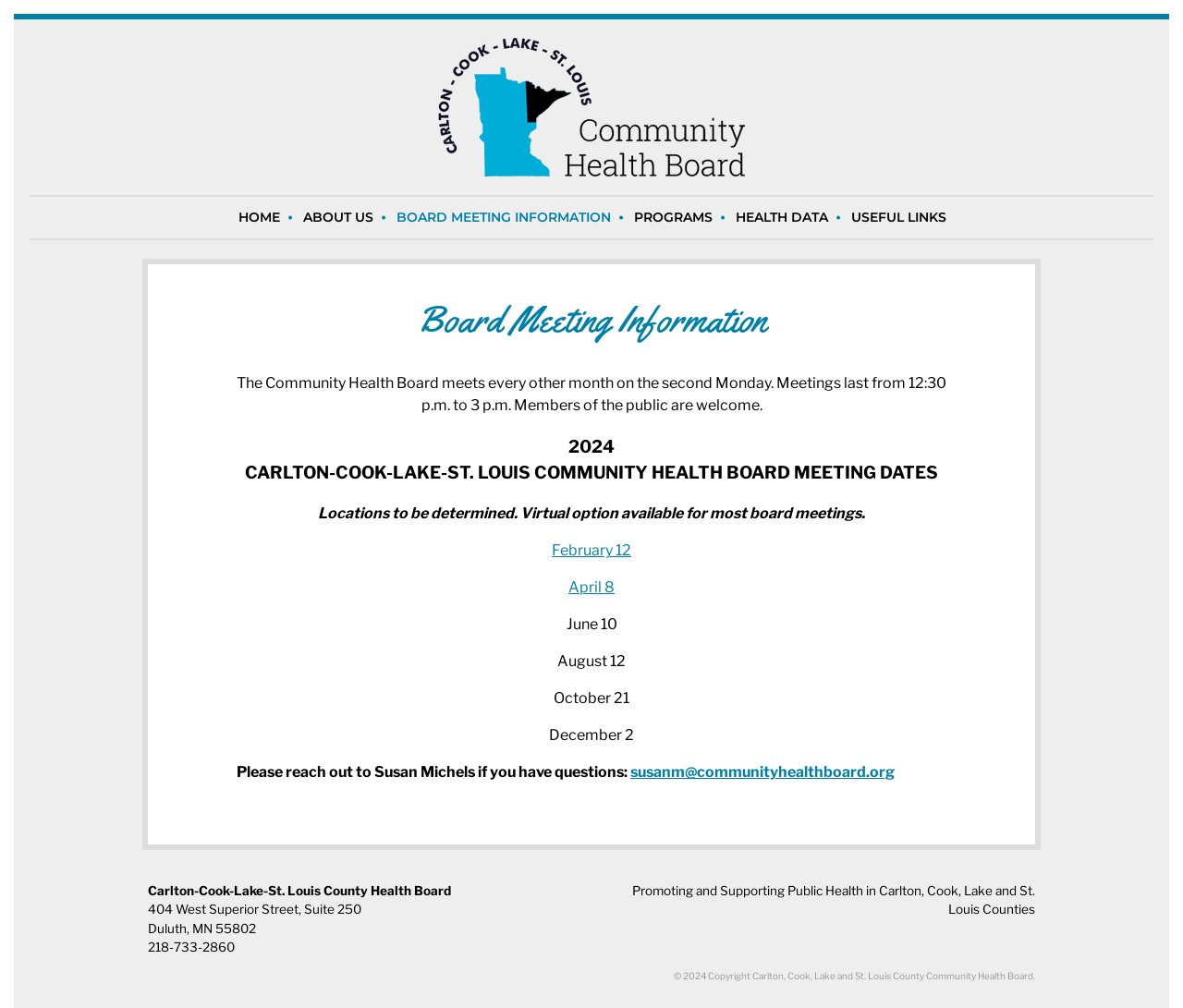How many meeting dates are listed for 2024?
Use the information from the image to give a detailed answer to the question.

The webpage lists six meeting dates for 2024: February 12, April 8, June 10, August 12, October 21, and December 2, as shown in the article section.